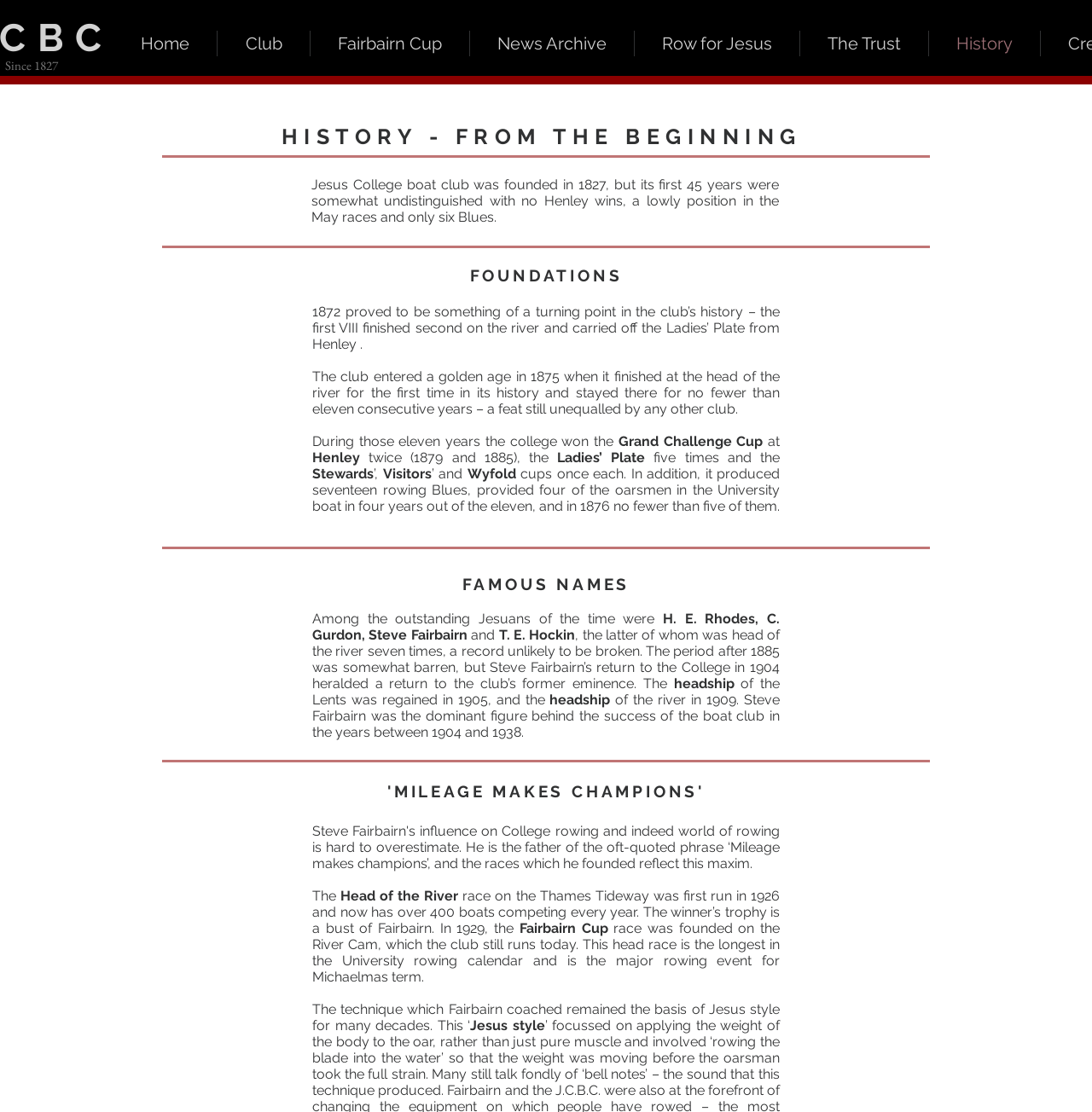What is the name of the race founded on the River Cam in 1929? Analyze the screenshot and reply with just one word or a short phrase.

Fairbairn Cup